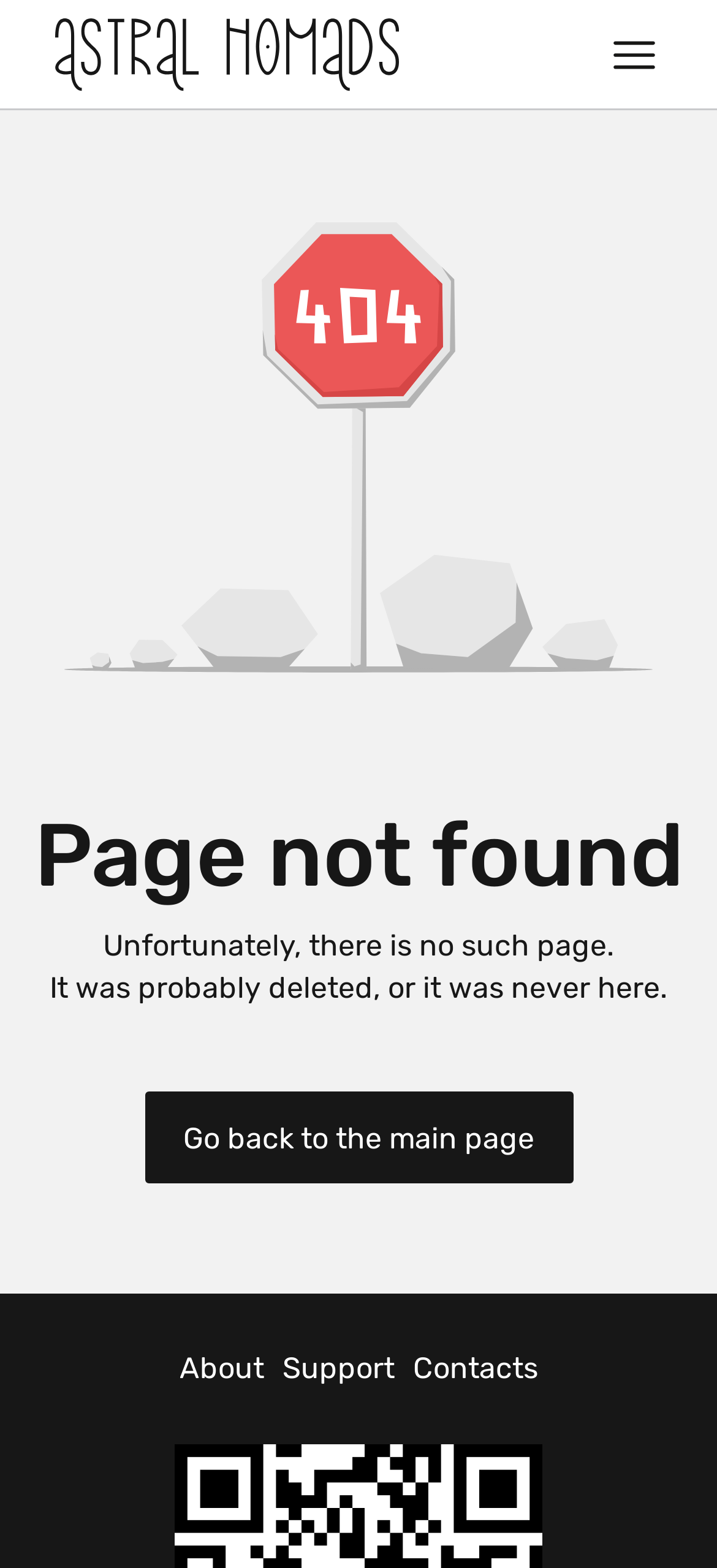Answer briefly with one word or phrase:
How many links are at the bottom of the page?

3